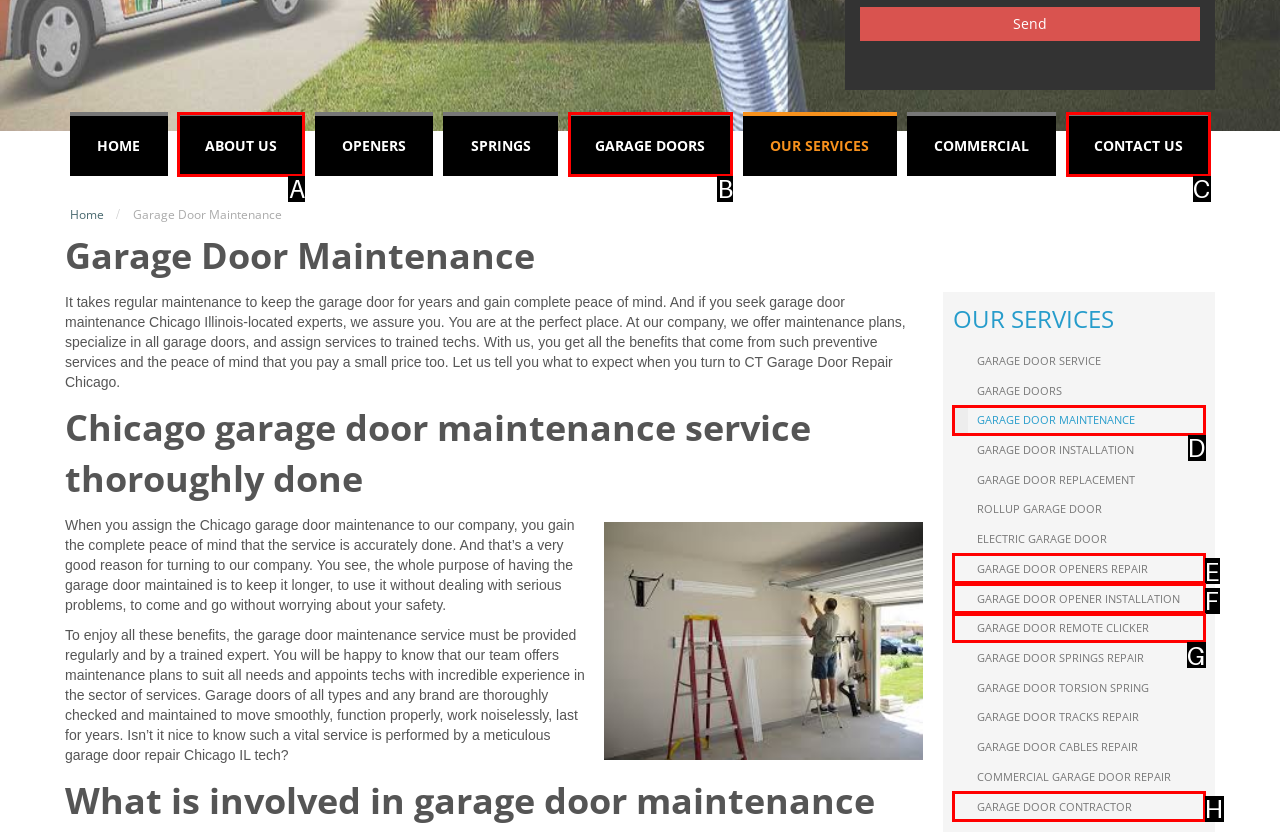Pick the option that best fits the description: About Us. Reply with the letter of the matching option directly.

A